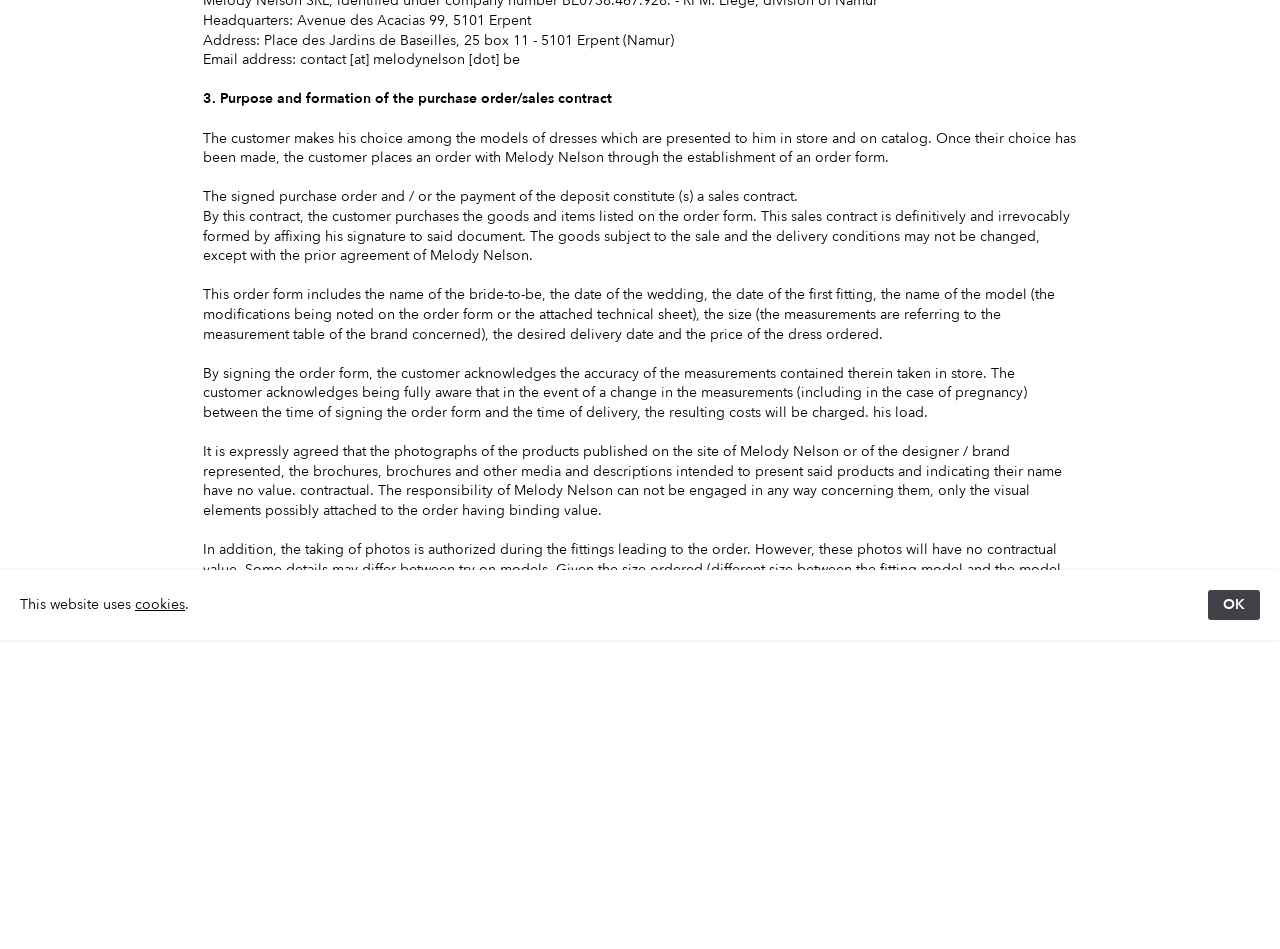Locate the bounding box of the UI element defined by this description: "Contact". The coordinates should be given as four float numbers between 0 and 1, formatted as [left, top, right, bottom].

None